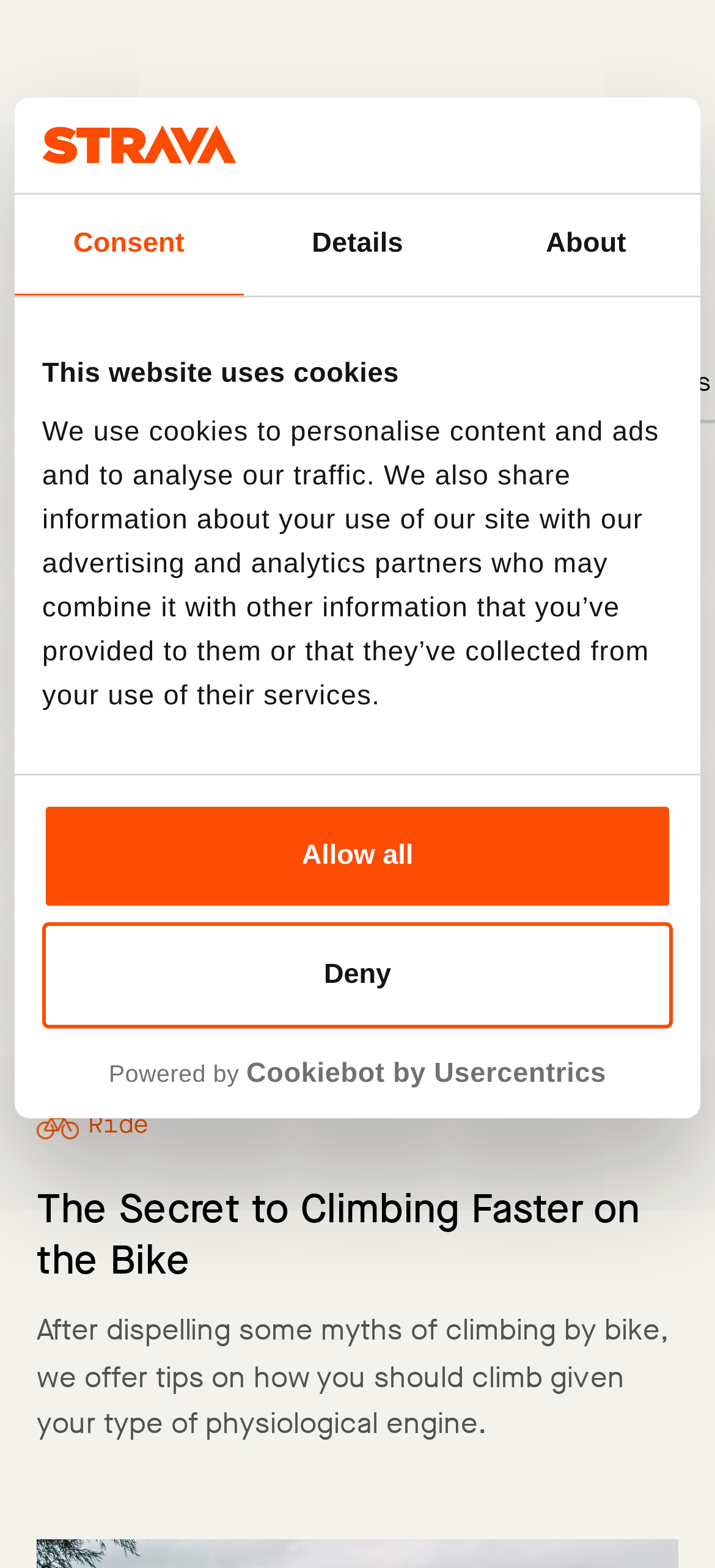How many tabs are in the consent dialog?
Based on the image, please offer an in-depth response to the question.

I examined the consent dialog and found three tabs: 'Consent', 'Details', and 'About'. These tabs are part of a tablist element.